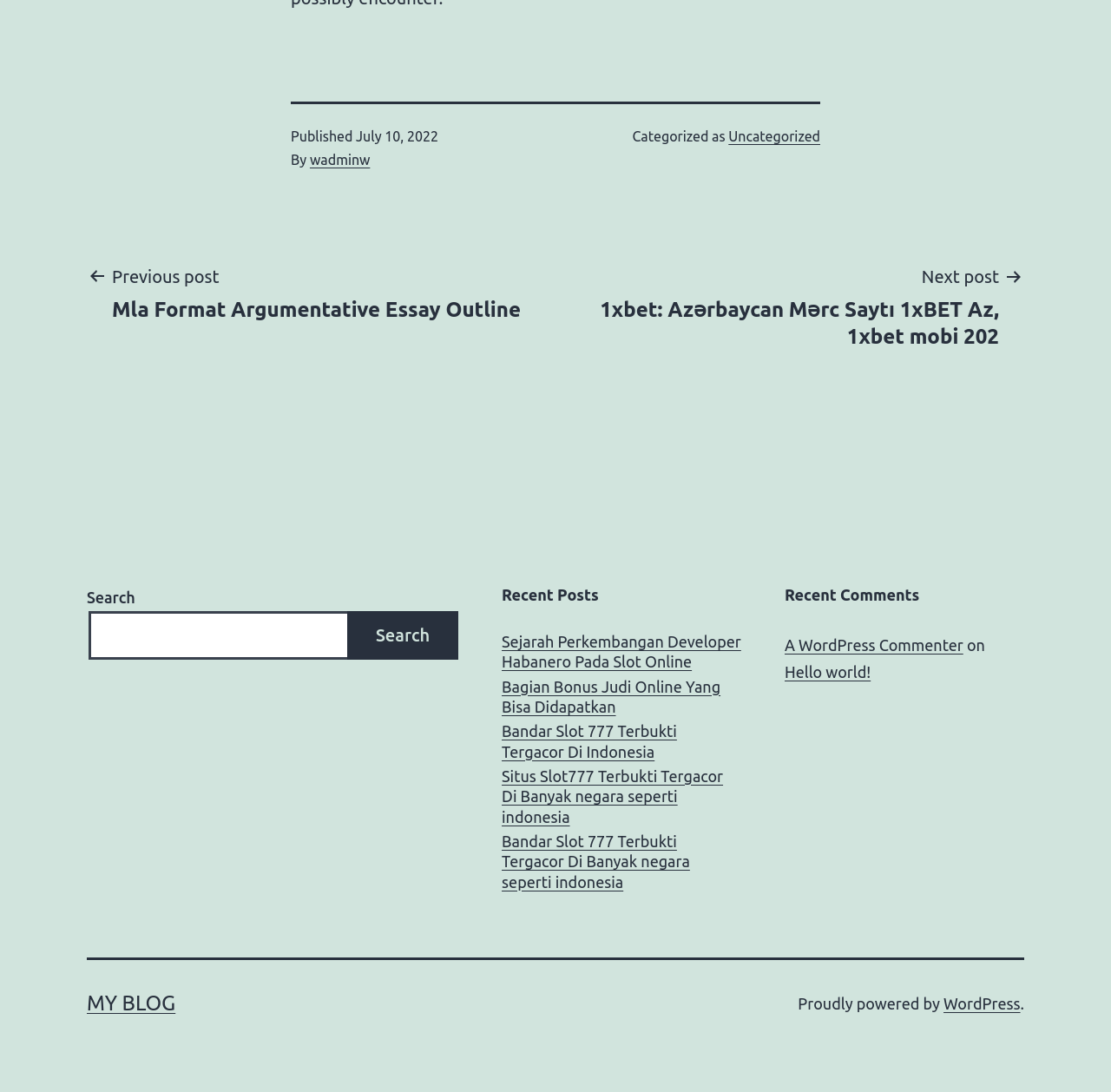Please examine the image and provide a detailed answer to the question: What is the category of the current post?

I found the category of the current post by looking at the footer section of the webpage, where it says 'Categorized as' followed by the category 'Uncategorized'.